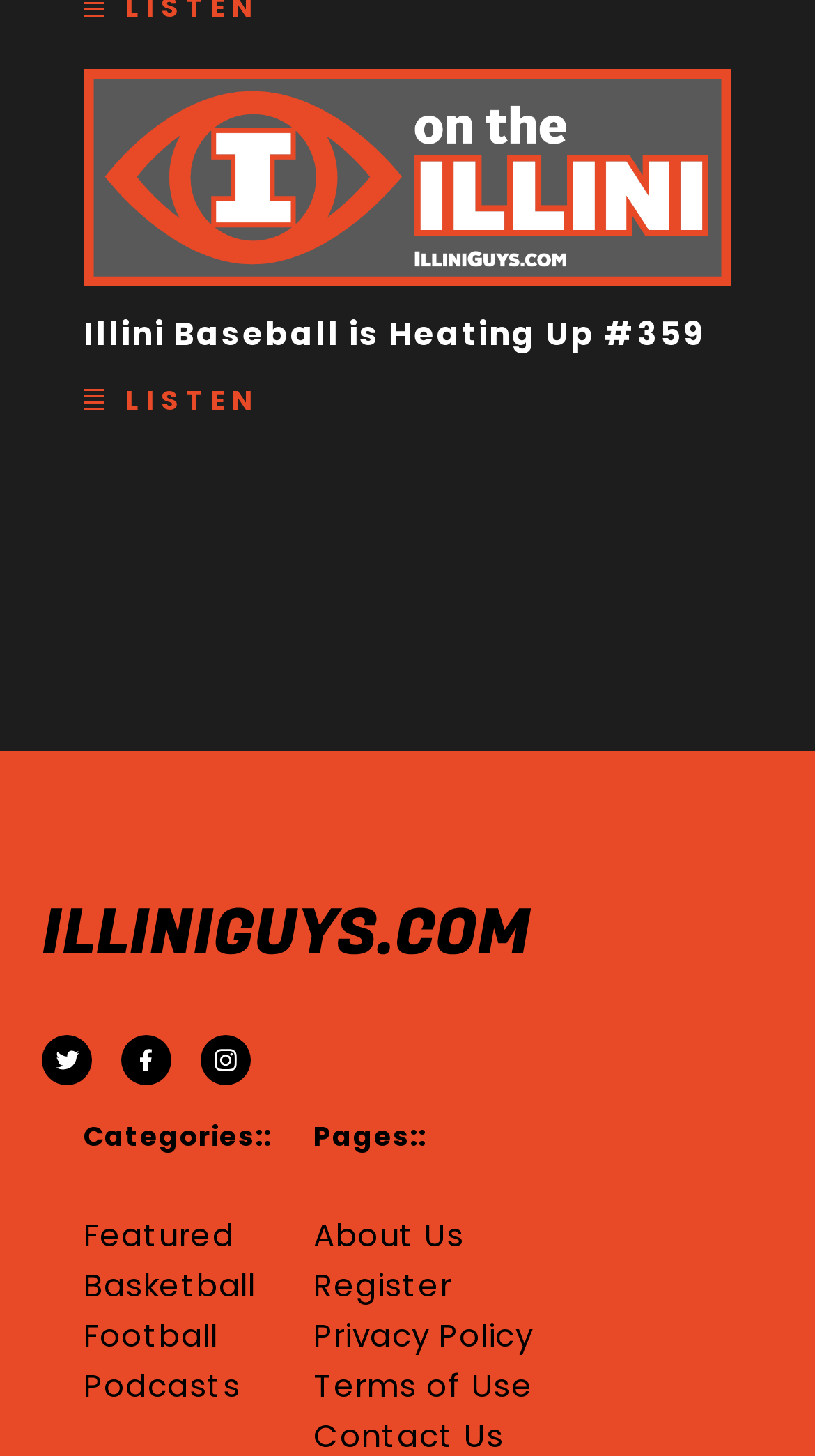What pages are available?
Please use the image to provide an in-depth answer to the question.

I found the available pages by examining the links under the 'Pages::' StaticText element, which are 'About Us', 'Register', 'Privacy Policy', 'Terms of Use', and 'Contact Us'.